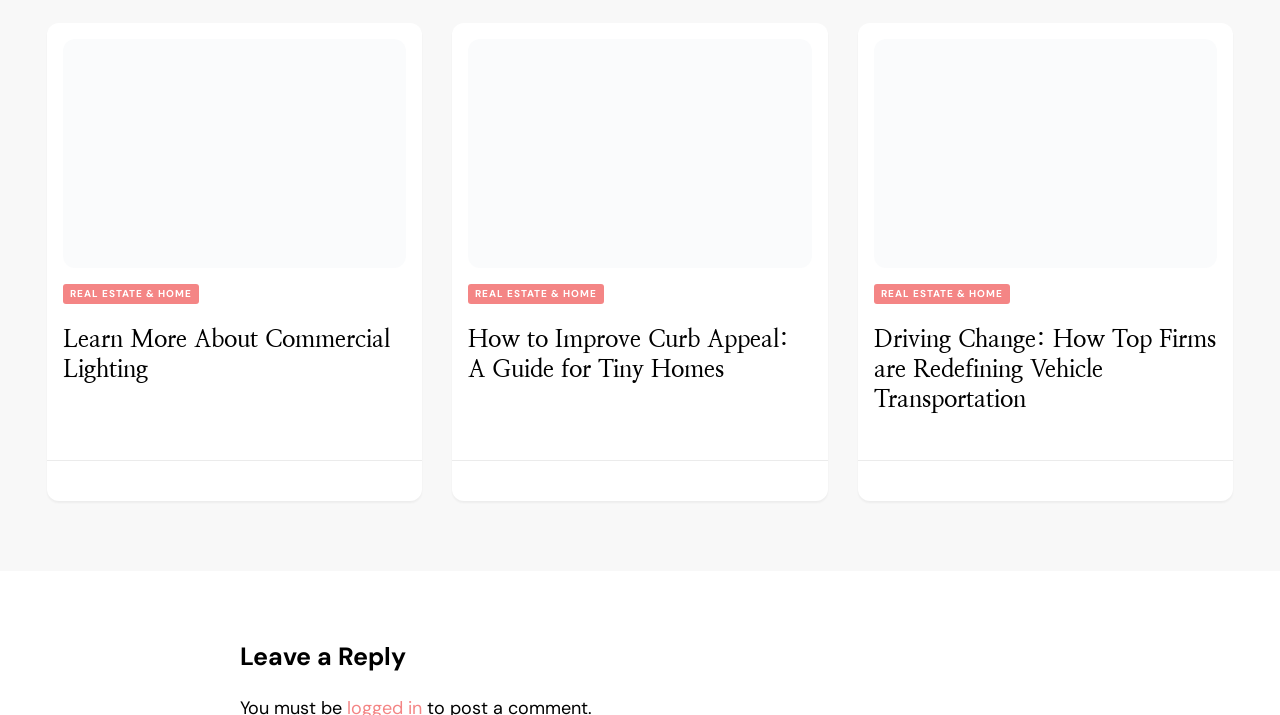Kindly respond to the following question with a single word or a brief phrase: 
How many articles are on this webpage?

3